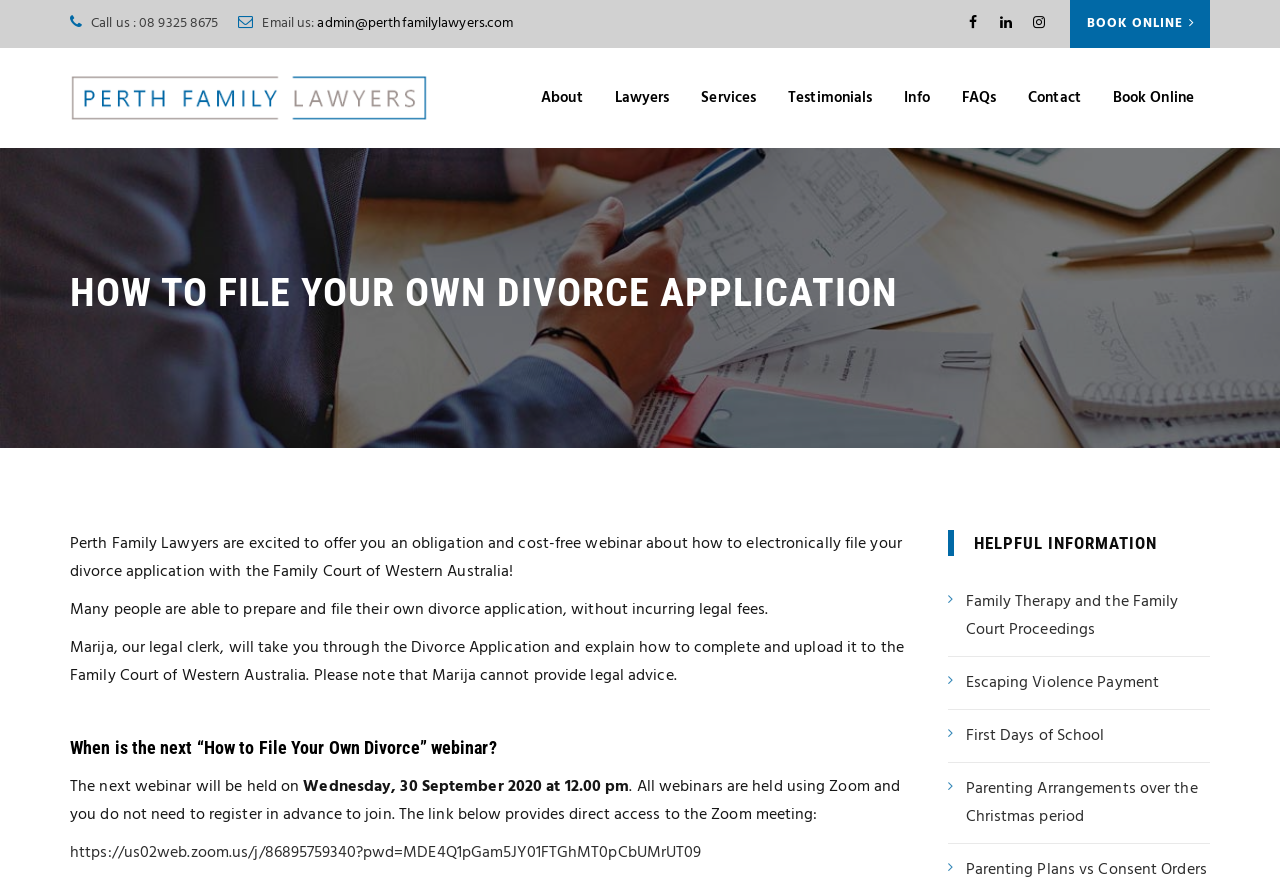Provide an in-depth description of the elements and layout of the webpage.

This webpage is about filing one's own divorce application, specifically with the Family Court of Western Australia. At the top, there is a header section with contact information, including a phone number, email address, and social media links. Below this, there is a navigation menu with links to various sections of the website, such as "About", "Lawyers", "Services", and "Contact".

The main content of the page is divided into two sections. The first section has a heading "HOW TO FILE YOUR OWN DIVORCE APPLICATION" and provides information about a free webinar offered by Perth Family Lawyers on how to electronically file a divorce application. The webinar is presented by Marija, a legal clerk, and will cover the divorce application process and how to complete and upload it to the Family Court of Western Australia.

The second section has a heading "When is the next “How to File Your Own Divorce” webinar?" and provides details about the next webinar, including the date, time, and a link to join the Zoom meeting. Below this, there is a section titled "HELPFUL INFORMATION" with links to various resources related to family law, including family therapy, escaping violence payment, and parenting arrangements.

Throughout the page, there are several calls-to-action, including a "BOOK ONLINE" button at the top and a link to book a webinar at the bottom. The overall layout is organized and easy to follow, with clear headings and concise text.